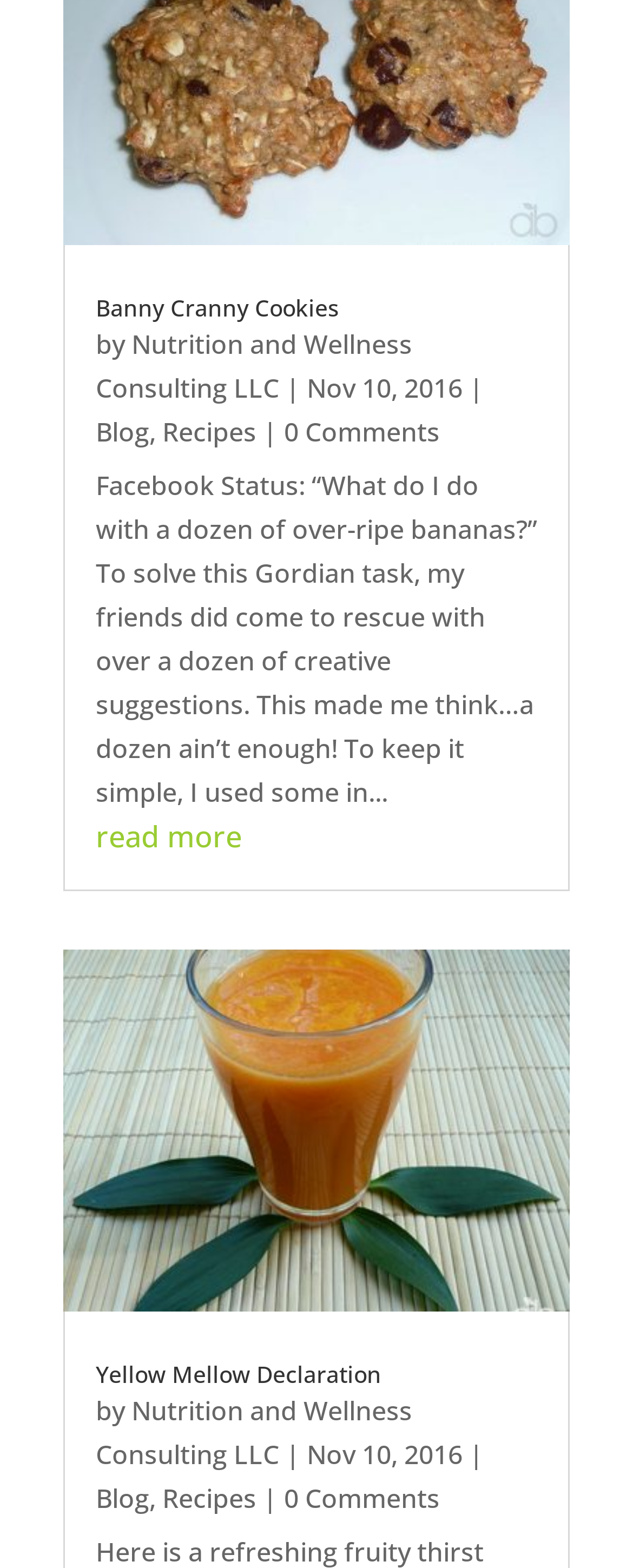Answer the following query with a single word or phrase:
What is the name of the blog?

Banny Cranny Cookies